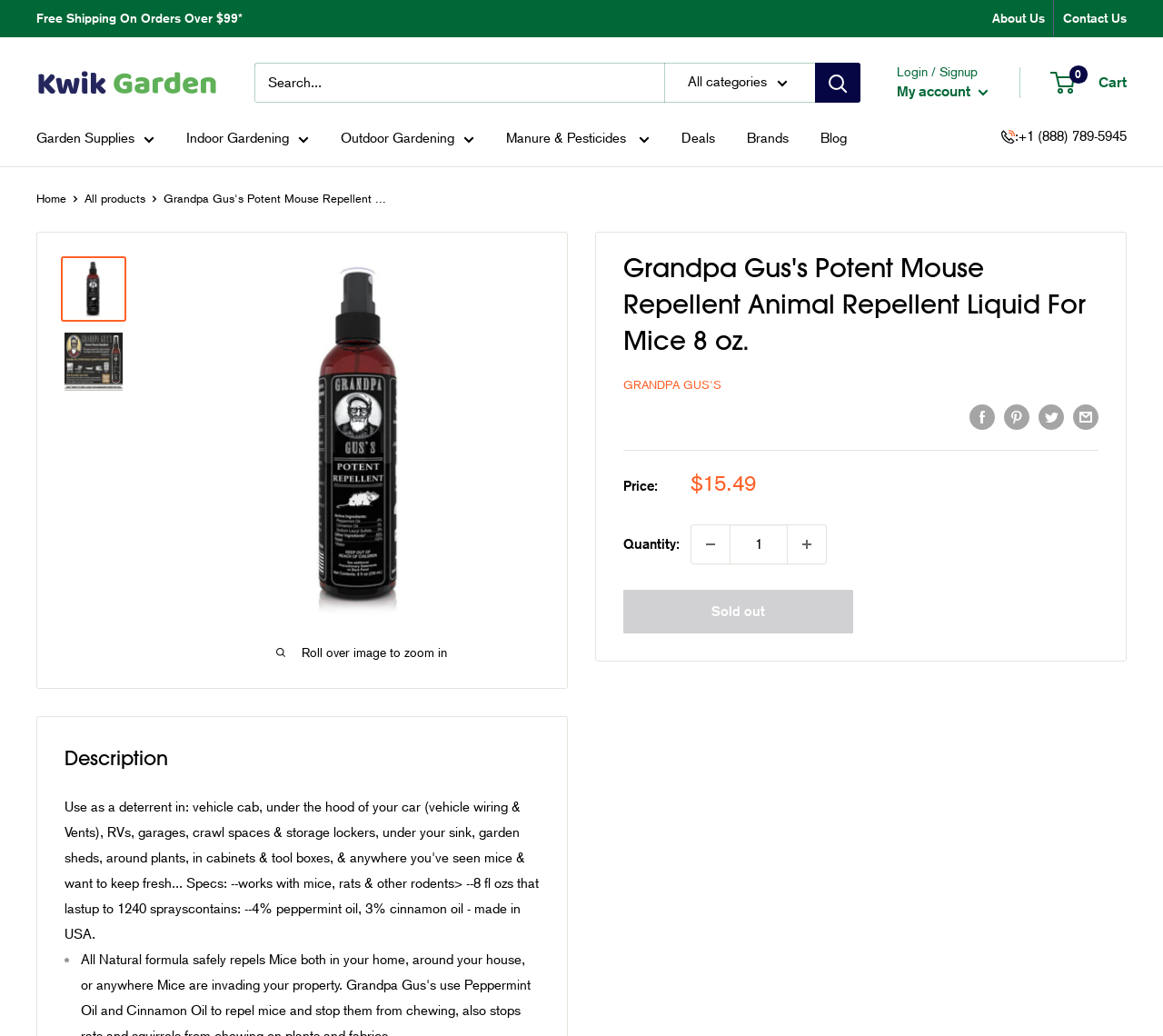Using the description: "Garden Supplies", determine the UI element's bounding box coordinates. Ensure the coordinates are in the format of four float numbers between 0 and 1, i.e., [left, top, right, bottom].

[0.031, 0.121, 0.133, 0.146]